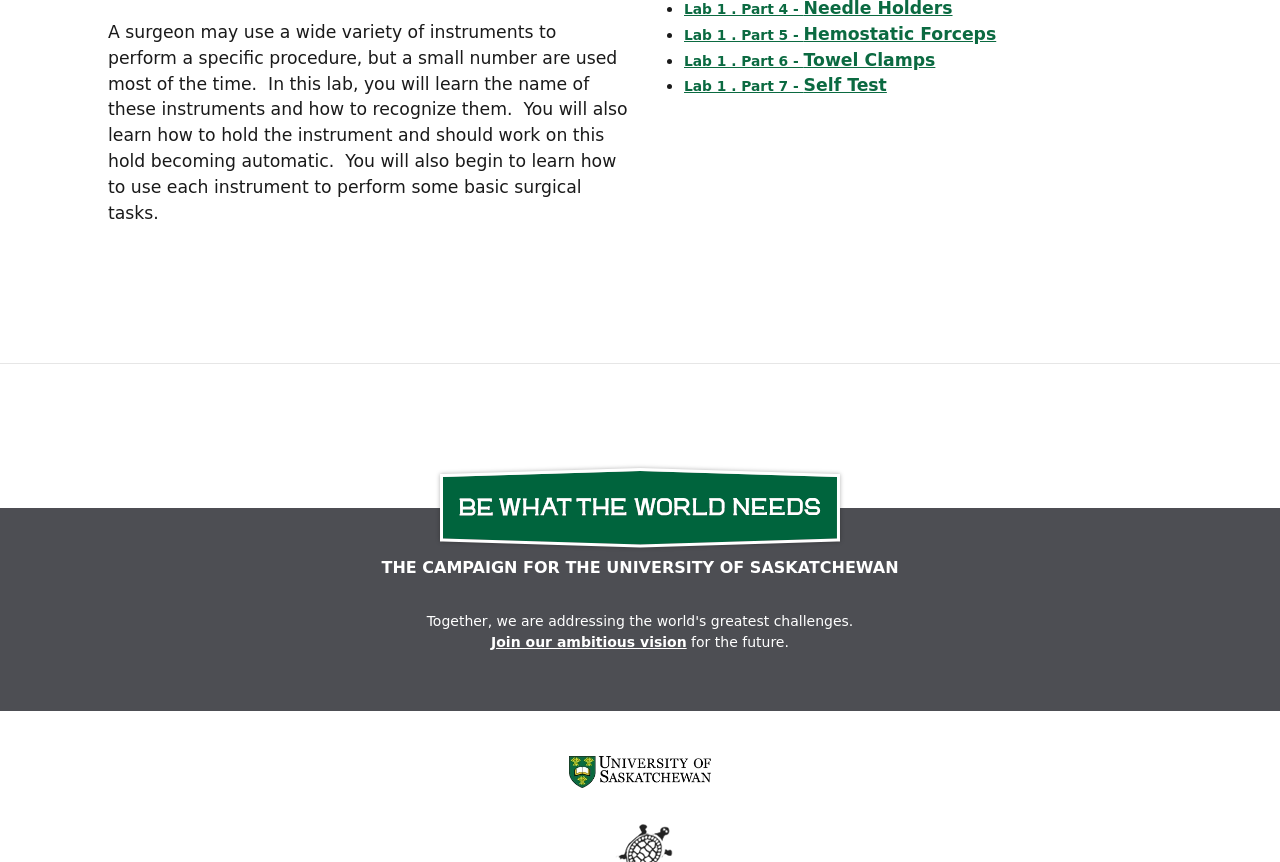Identify the bounding box coordinates of the HTML element based on this description: "Join our ambitious vision".

[0.384, 0.735, 0.536, 0.754]